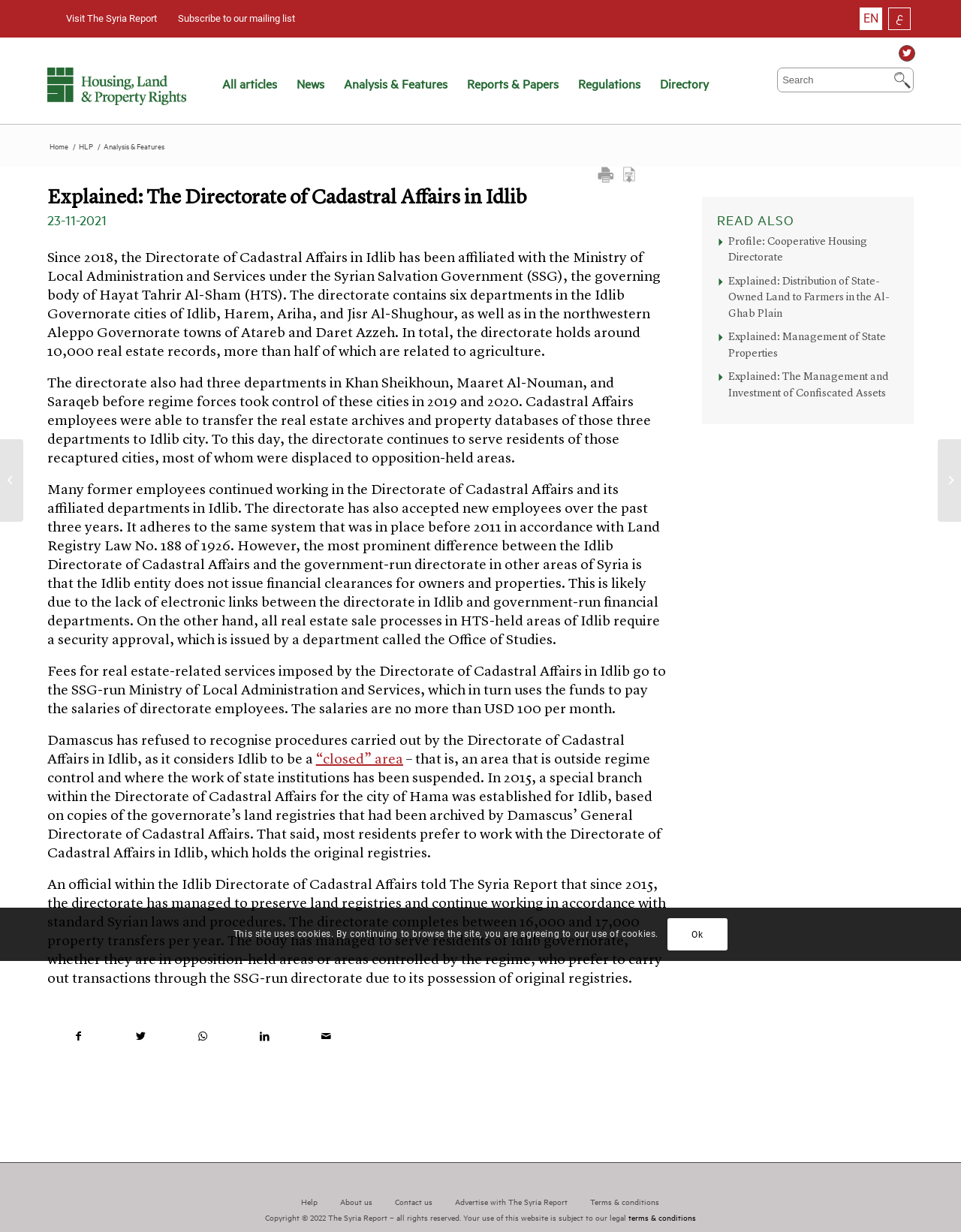Please provide a one-word or short phrase answer to the question:
How many property transfers does the directorate complete per year?

between 16,000 and 17,000